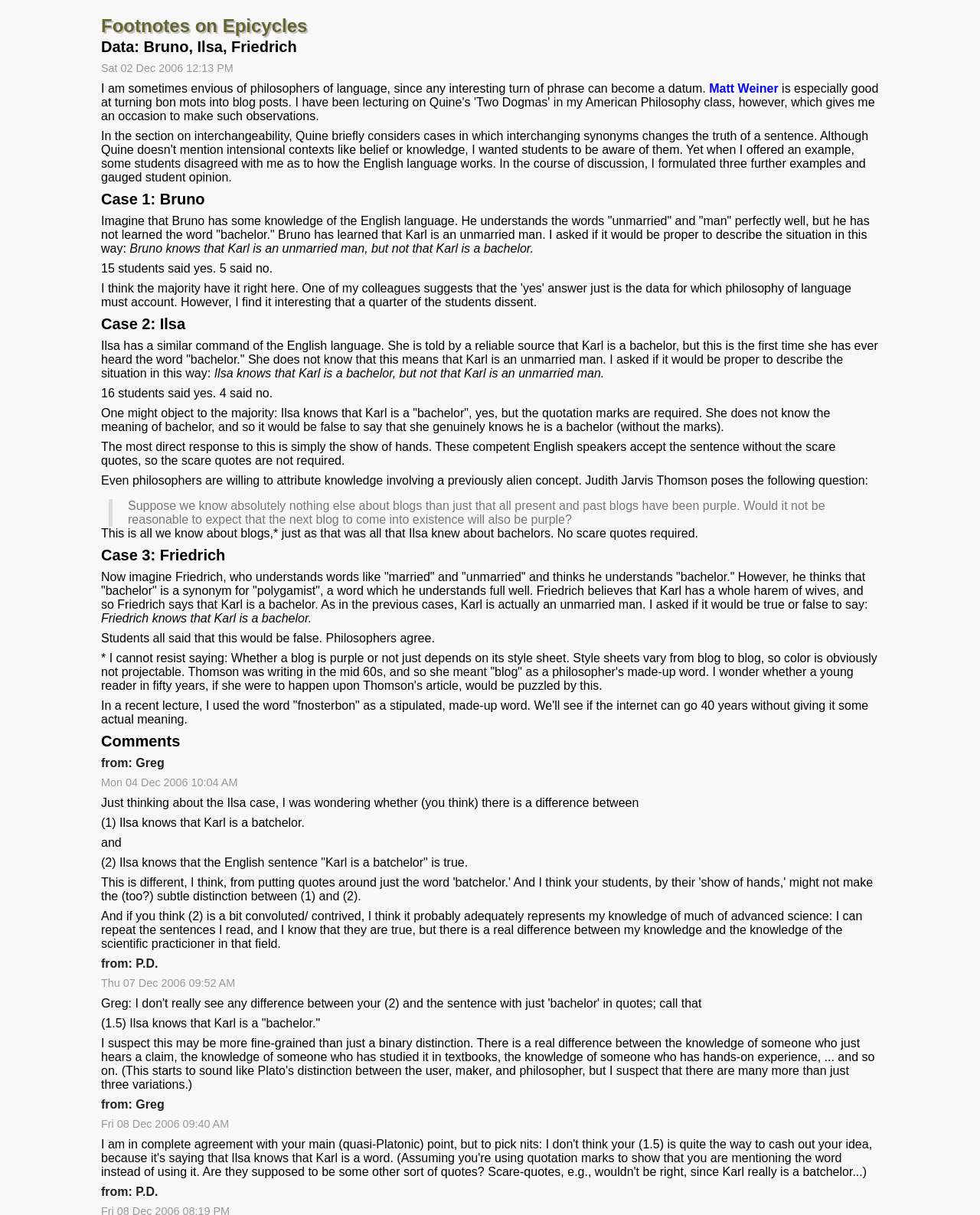What is the title or heading displayed on the webpage?

Footnotes on Epicycles